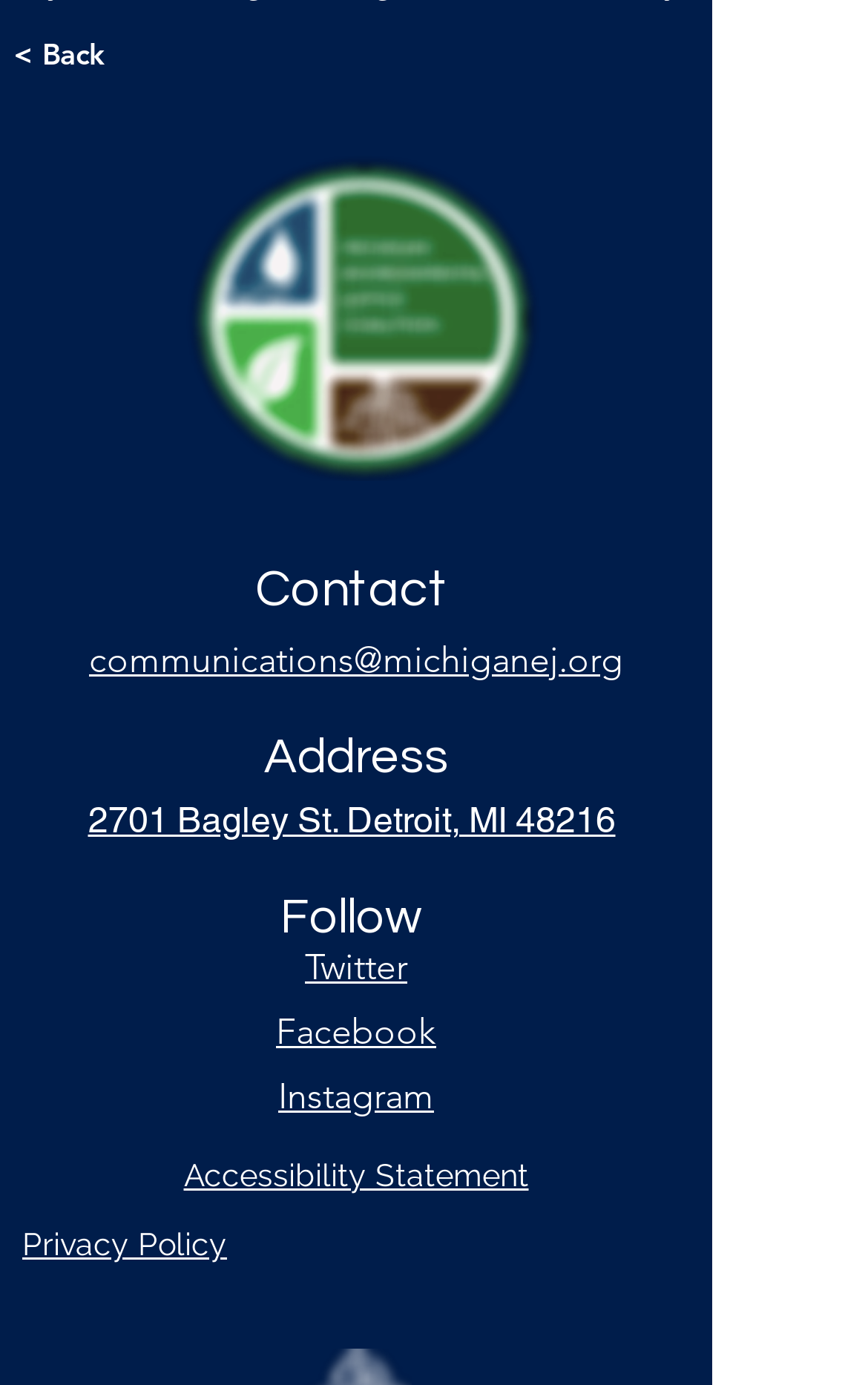Carefully observe the image and respond to the question with a detailed answer:
How many links are there in the footer section?

There are four links in the footer section, which are Twitter, Facebook, Instagram, and Accessibility Statement, each with a corresponding link.